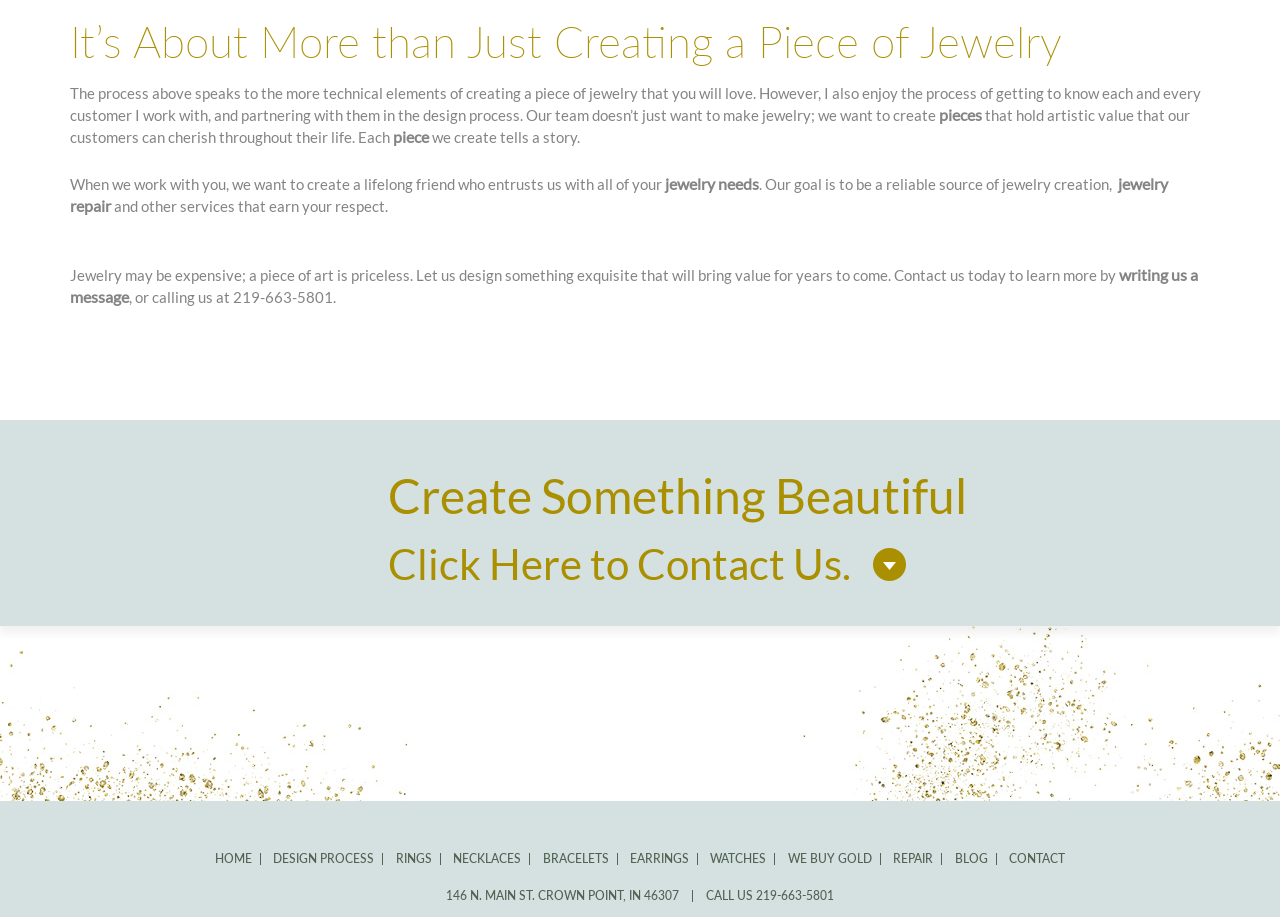Use a single word or phrase to answer the question: What is the goal of the jewelry creation team?

be a reliable source